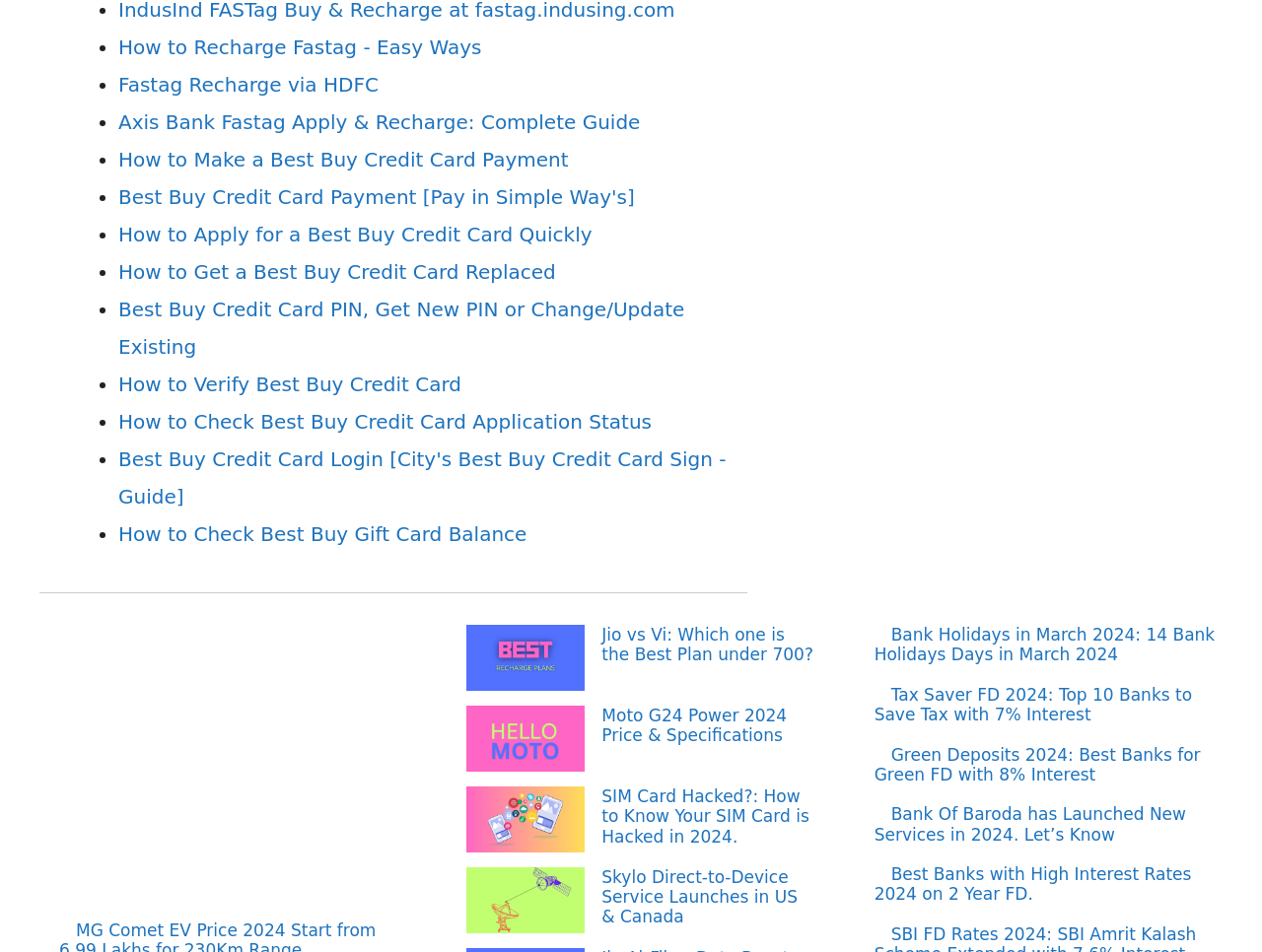Locate the bounding box coordinates of the element that needs to be clicked to carry out the instruction: "Click on 'Best Buy Credit Card Login [City's Best Buy Credit Card Sign - Guide}'". The coordinates should be given as four float numbers ranging from 0 to 1, i.e., [left, top, right, bottom].

[0.094, 0.47, 0.575, 0.534]